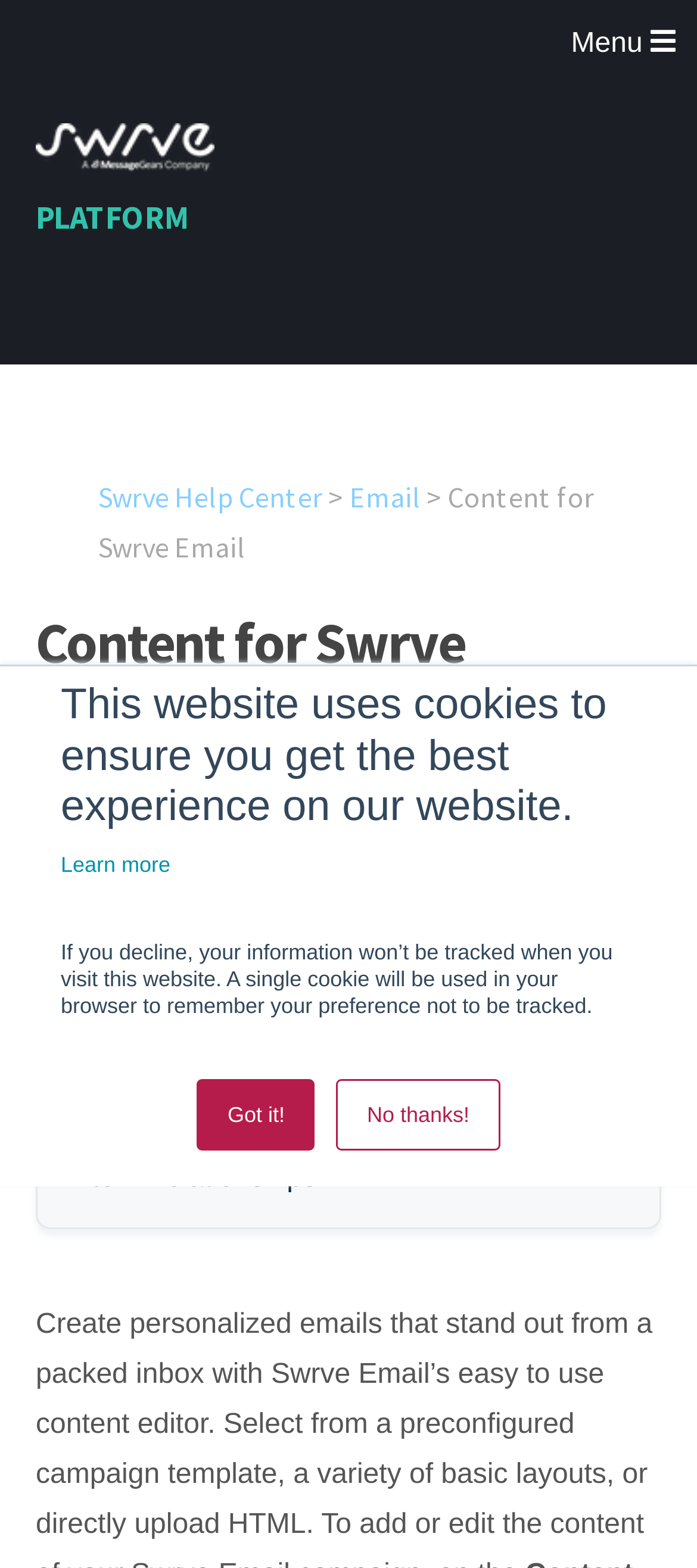Given the element description, predict the bounding box coordinates in the format (top-left x, top-left y, bottom-right x, bottom-right y). Make sure all values are between 0 and 1. Here is the element description: Swrve Help Center

[0.14, 0.305, 0.463, 0.328]